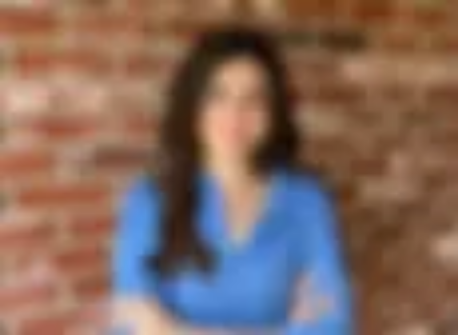What is Katarzyna Jagielska's field of study? Analyze the screenshot and reply with just one word or a short phrase.

pharmacy